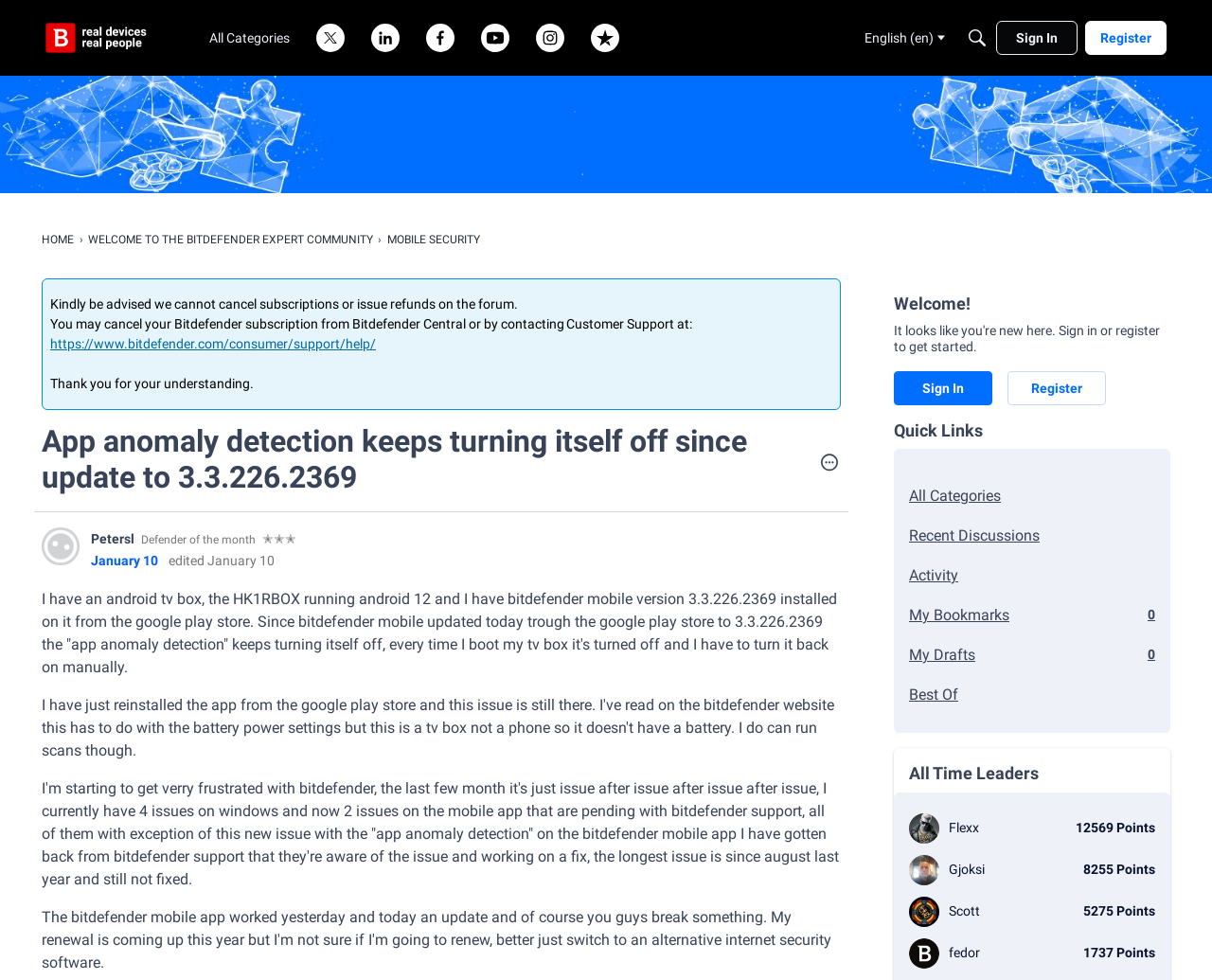Find and indicate the bounding box coordinates of the region you should select to follow the given instruction: "Search for something".

[0.792, 0.021, 0.82, 0.056]